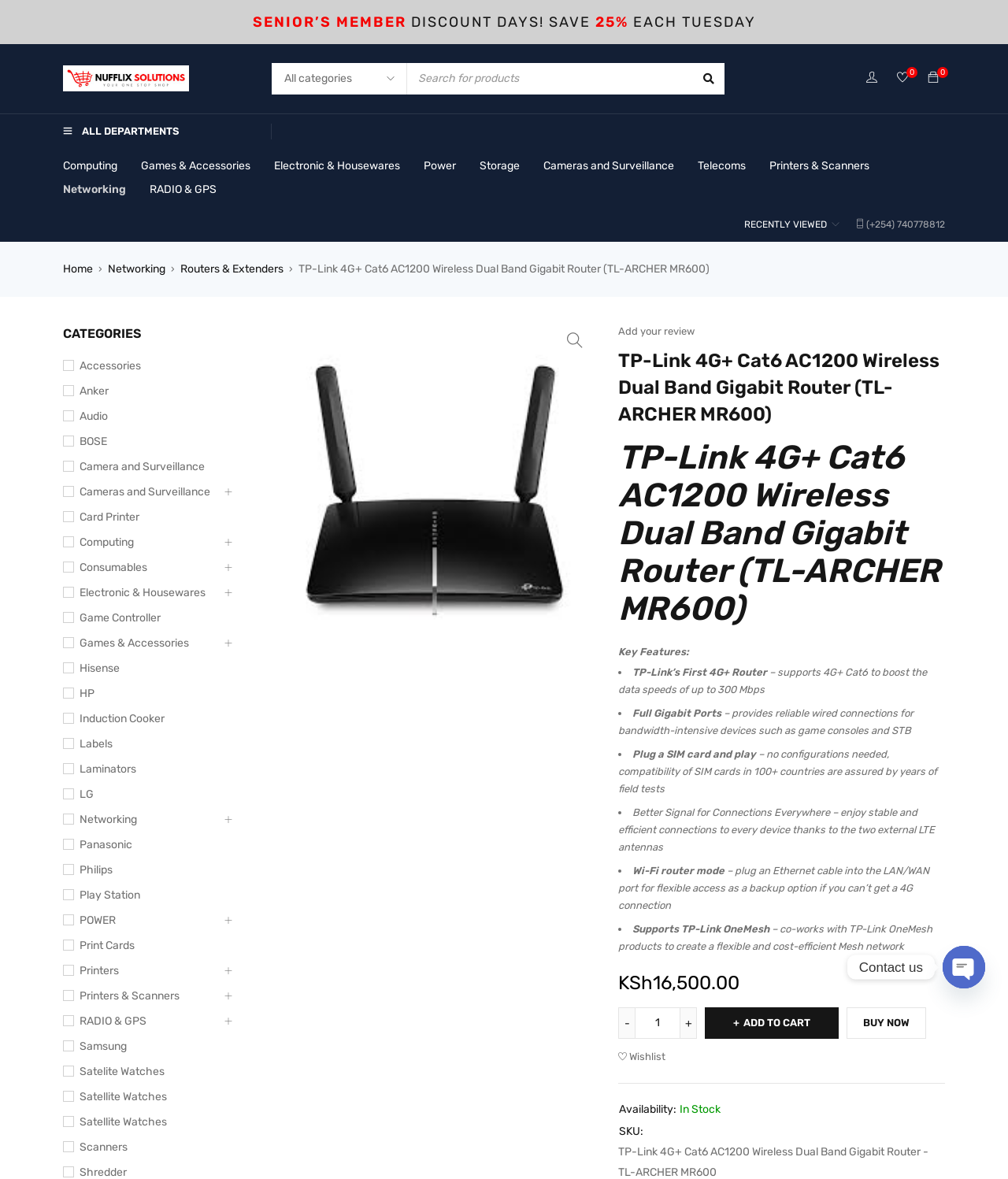Carefully observe the image and respond to the question with a detailed answer:
What is the maximum data speed of the router?

The maximum data speed of the router is mentioned in the key features as 'supports 4G+ Cat6 to boost the data speeds of up to 300 Mbps', which indicates that the router can support data speeds of up to 300 Mbps.